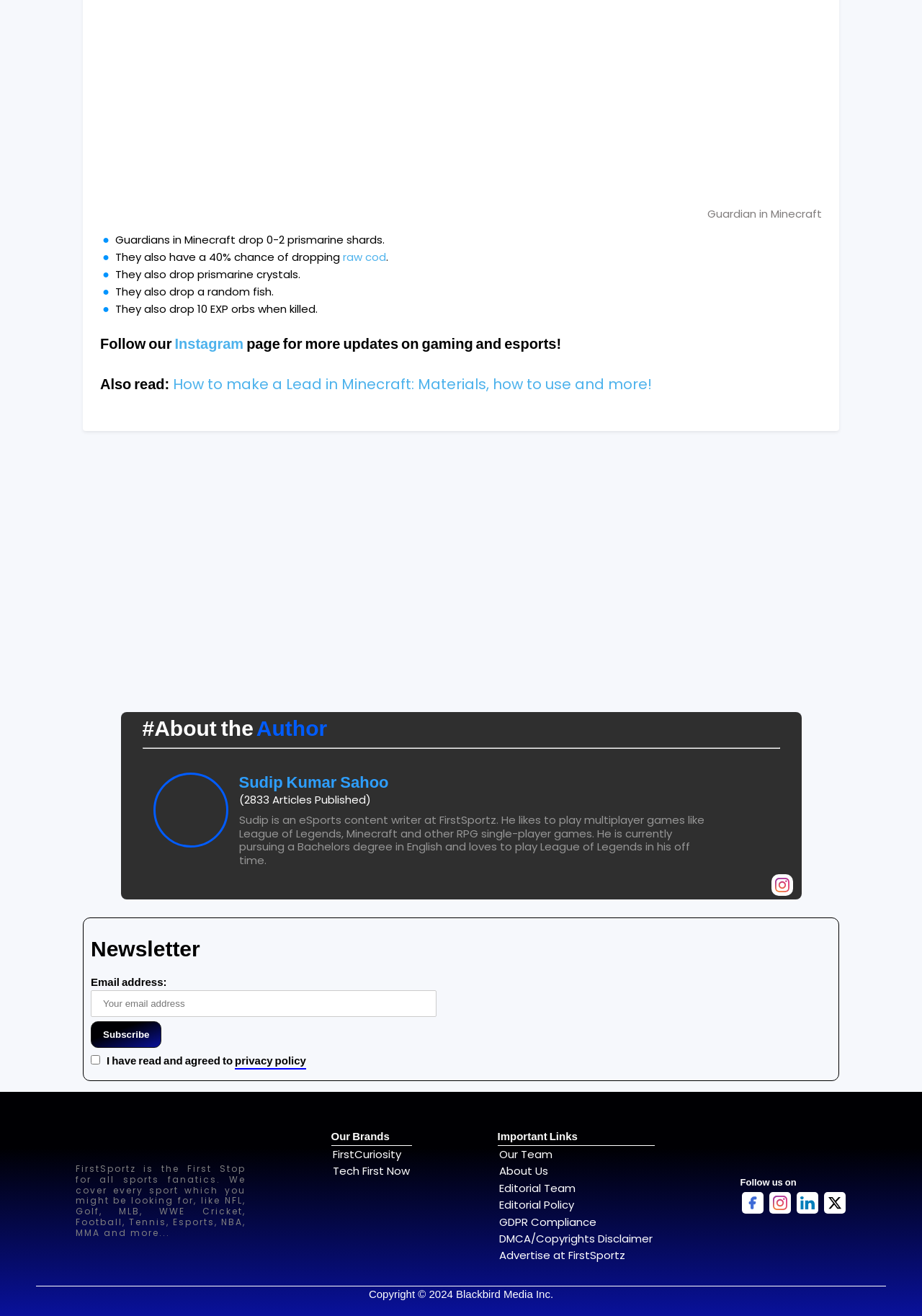From the given element description: "FirstCuriosity", find the bounding box for the UI element. Provide the coordinates as four float numbers between 0 and 1, in the order [left, top, right, bottom].

[0.361, 0.871, 0.435, 0.883]